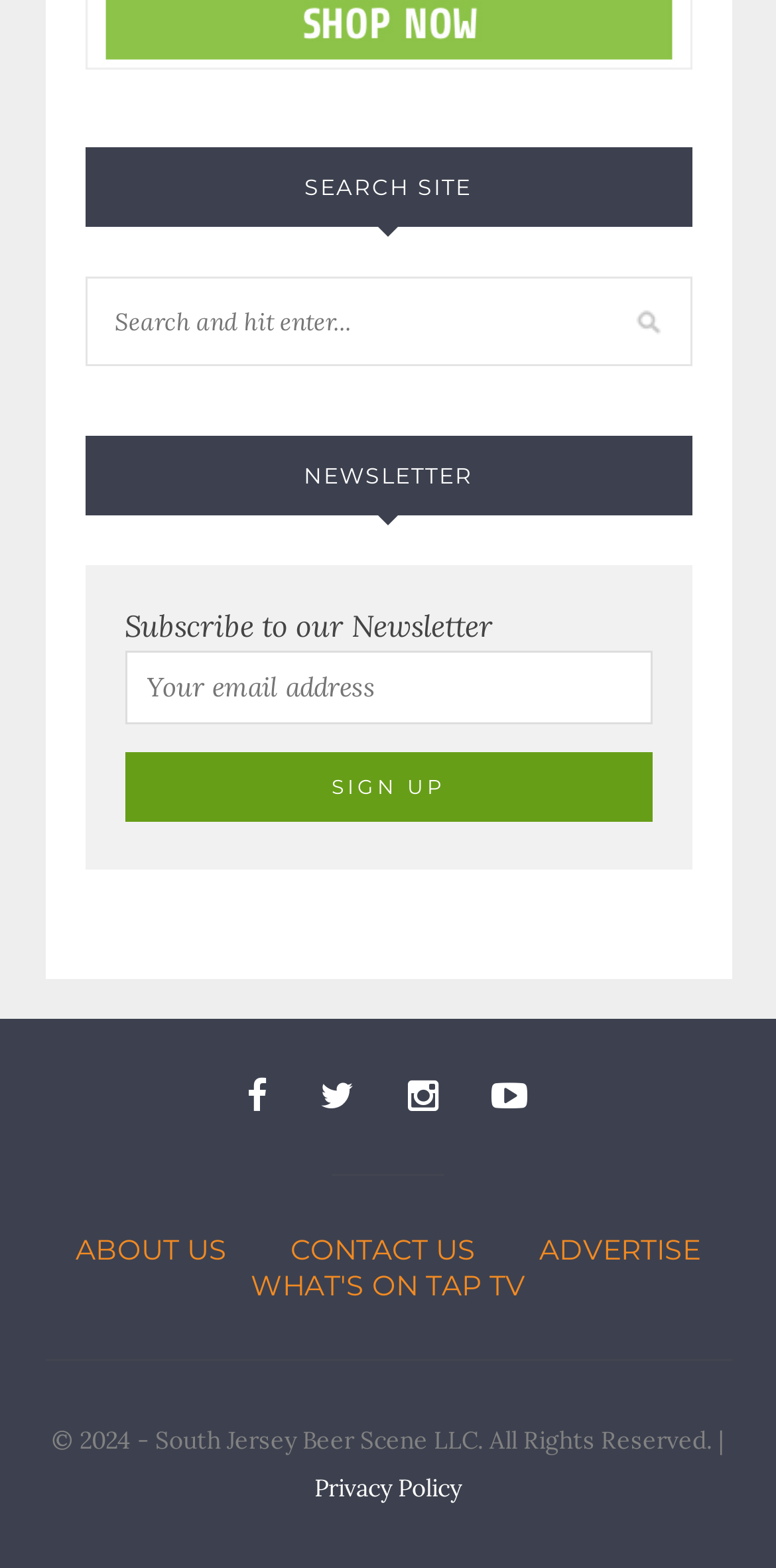Provide a brief response to the question below using a single word or phrase: 
What is the text on the link at the bottom-left corner?

ABOUT US